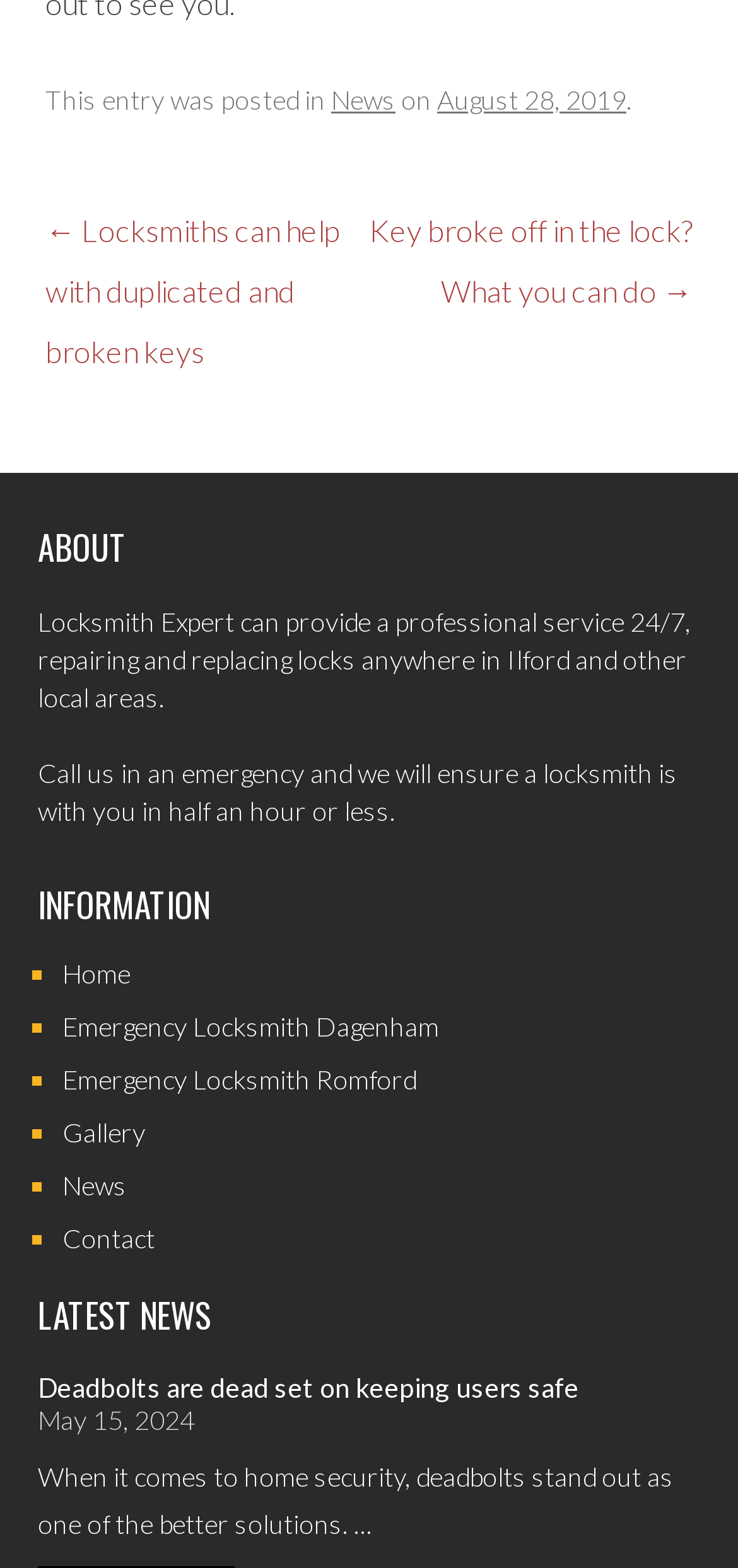Please identify the bounding box coordinates of the clickable area that will fulfill the following instruction: "Check the latest news 'Deadbolts are dead set on keeping users safe'". The coordinates should be in the format of four float numbers between 0 and 1, i.e., [left, top, right, bottom].

[0.051, 0.875, 0.785, 0.896]